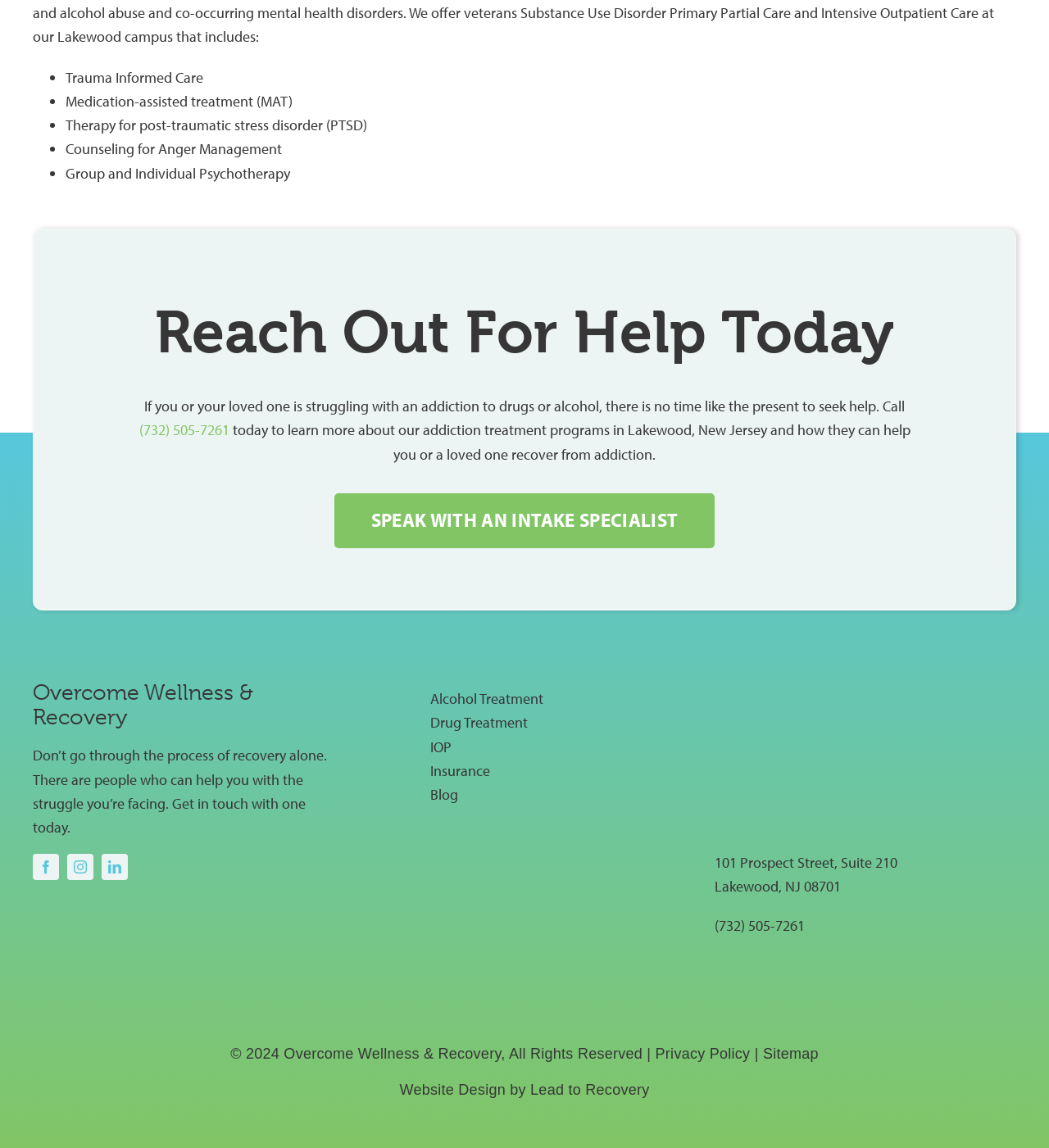Identify the bounding box of the UI element that matches this description: "Lead to Recovery".

[0.506, 0.942, 0.619, 0.956]